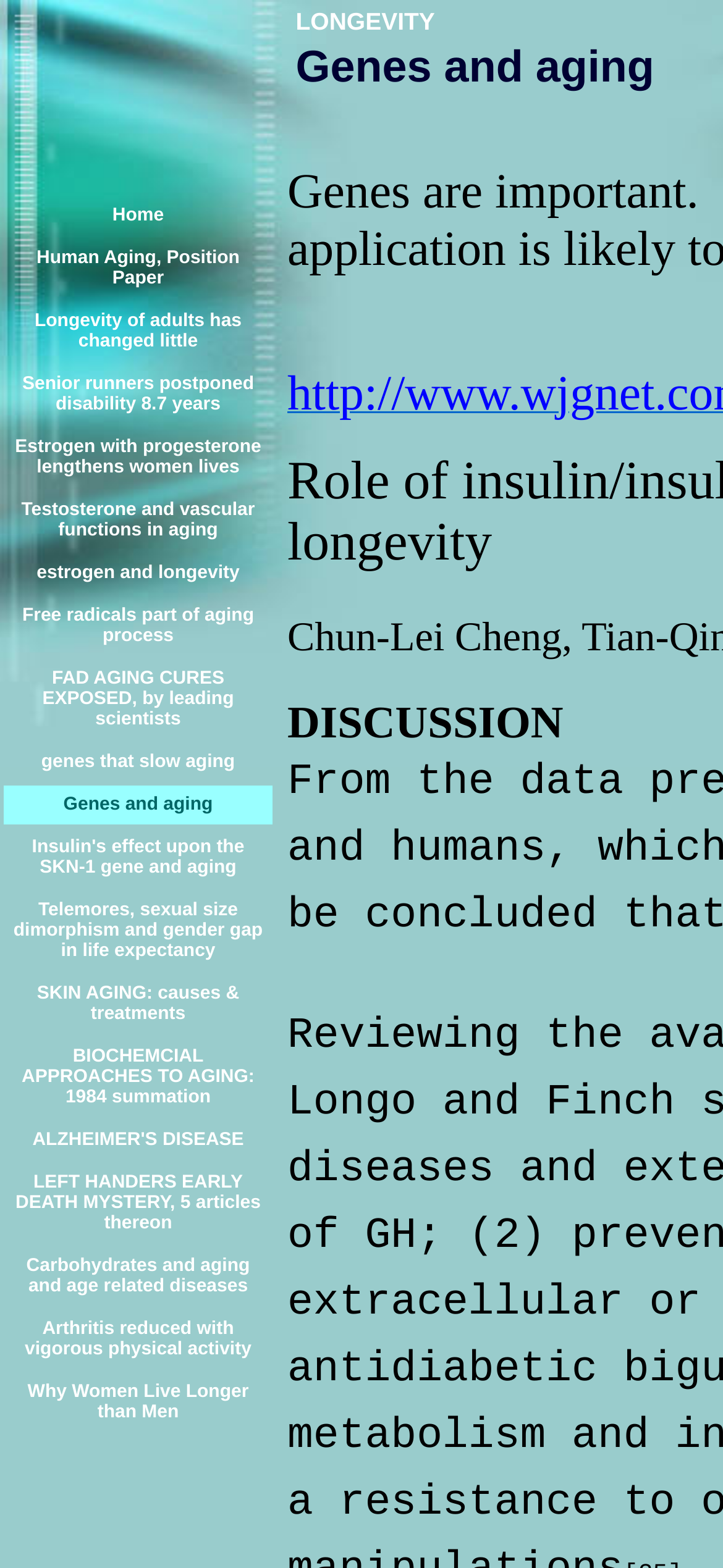Show the bounding box coordinates of the region that should be clicked to follow the instruction: "Get a cruise quote."

None